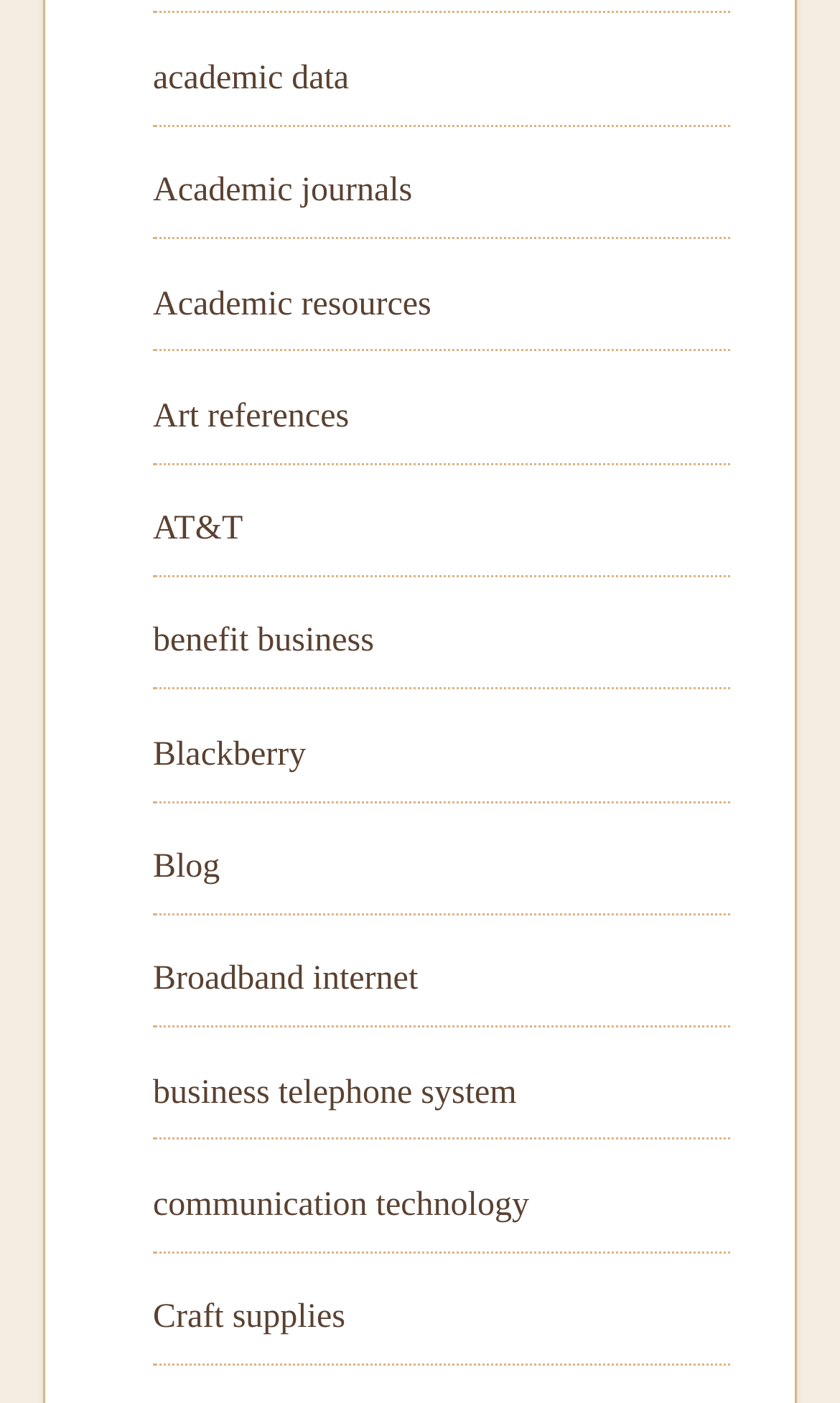Identify the bounding box coordinates for the element that needs to be clicked to fulfill this instruction: "check out blog". Provide the coordinates in the format of four float numbers between 0 and 1: [left, top, right, bottom].

[0.182, 0.605, 0.262, 0.631]